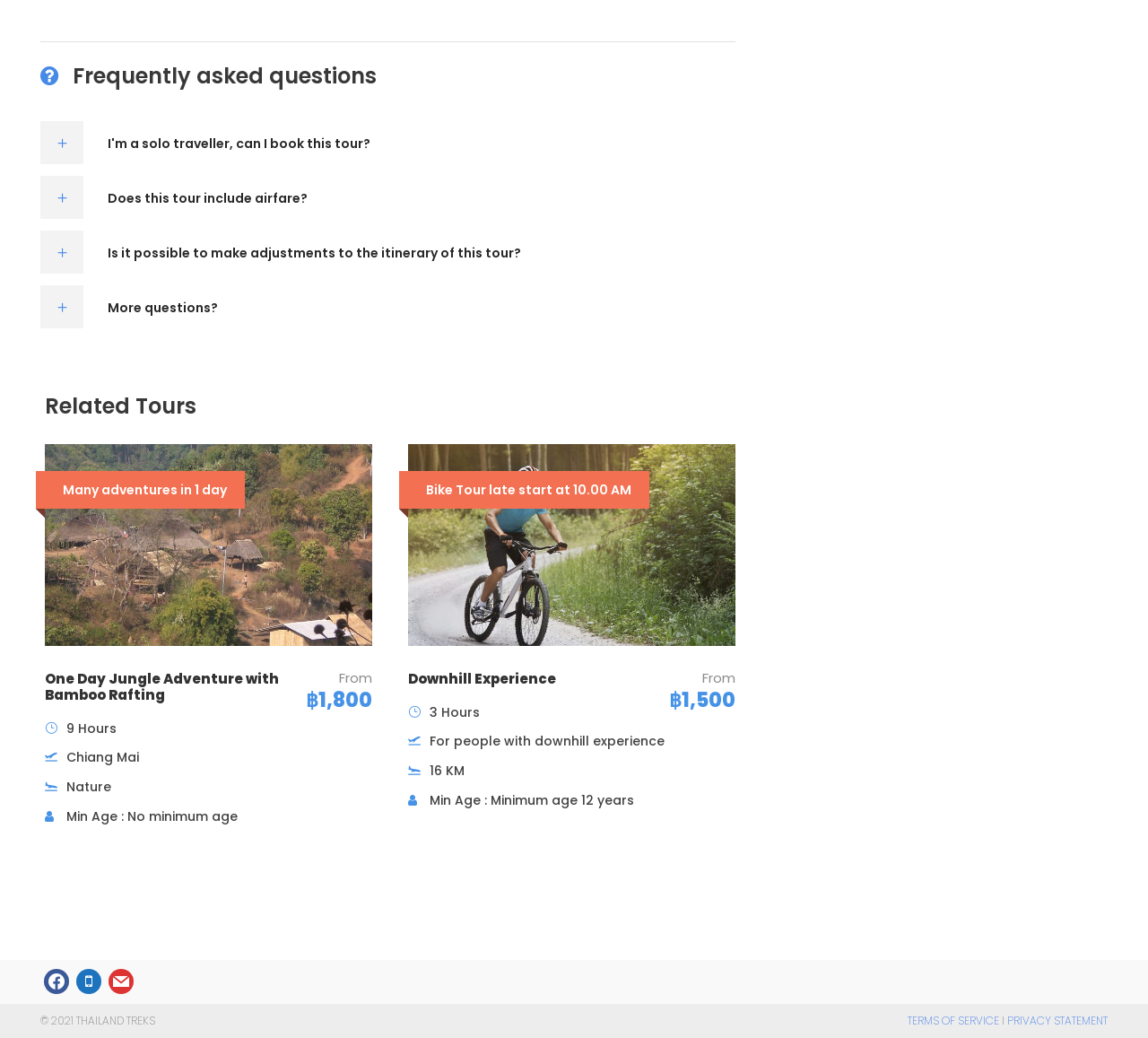What is the location of the 'One Day Jungle Adventure with Bamboo Rafting' tour?
Provide a one-word or short-phrase answer based on the image.

Chiang Mai